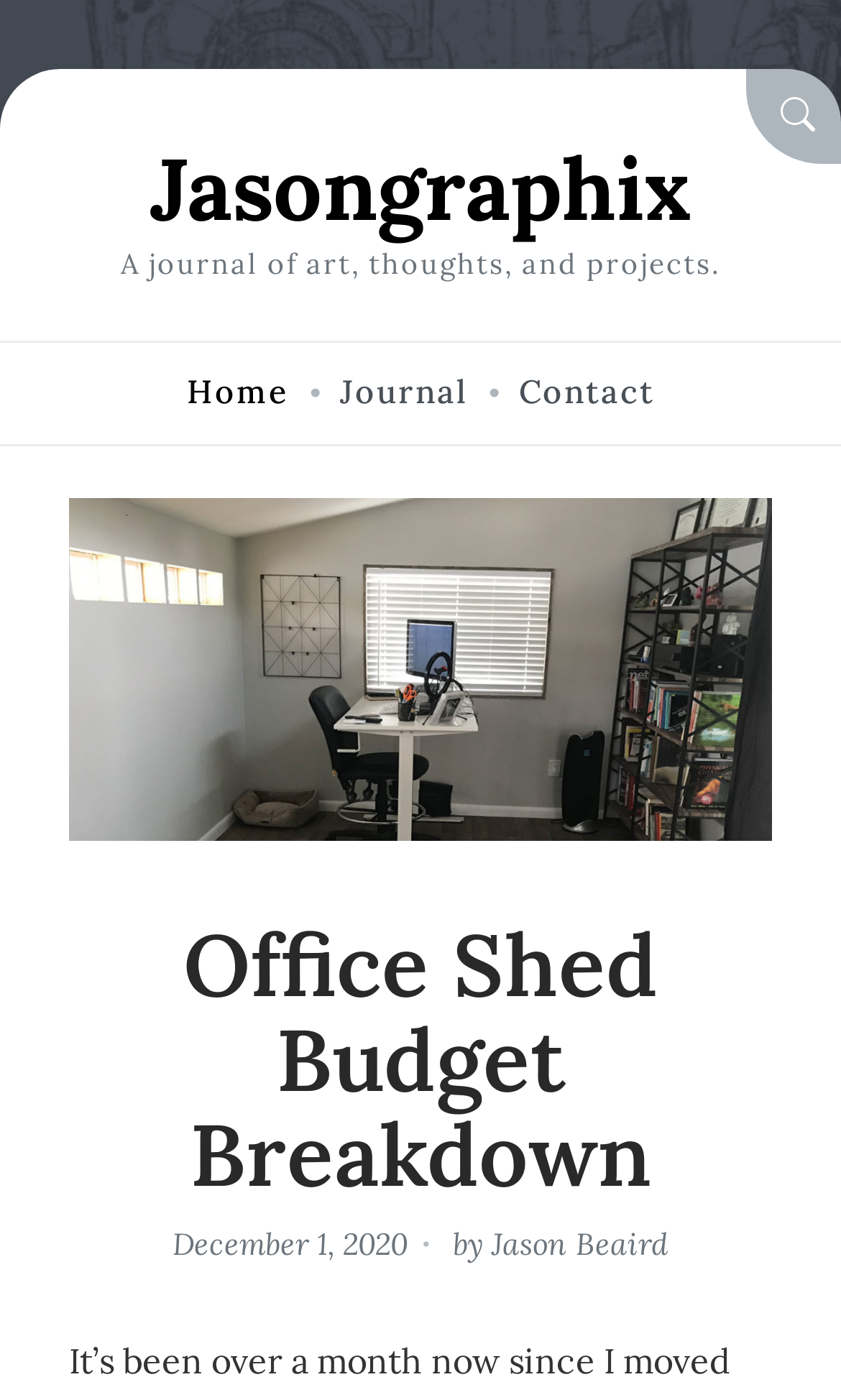Determine the bounding box of the UI component based on this description: "Jasongraphix". The bounding box coordinates should be four float values between 0 and 1, i.e., [left, top, right, bottom].

[0.178, 0.095, 0.822, 0.174]